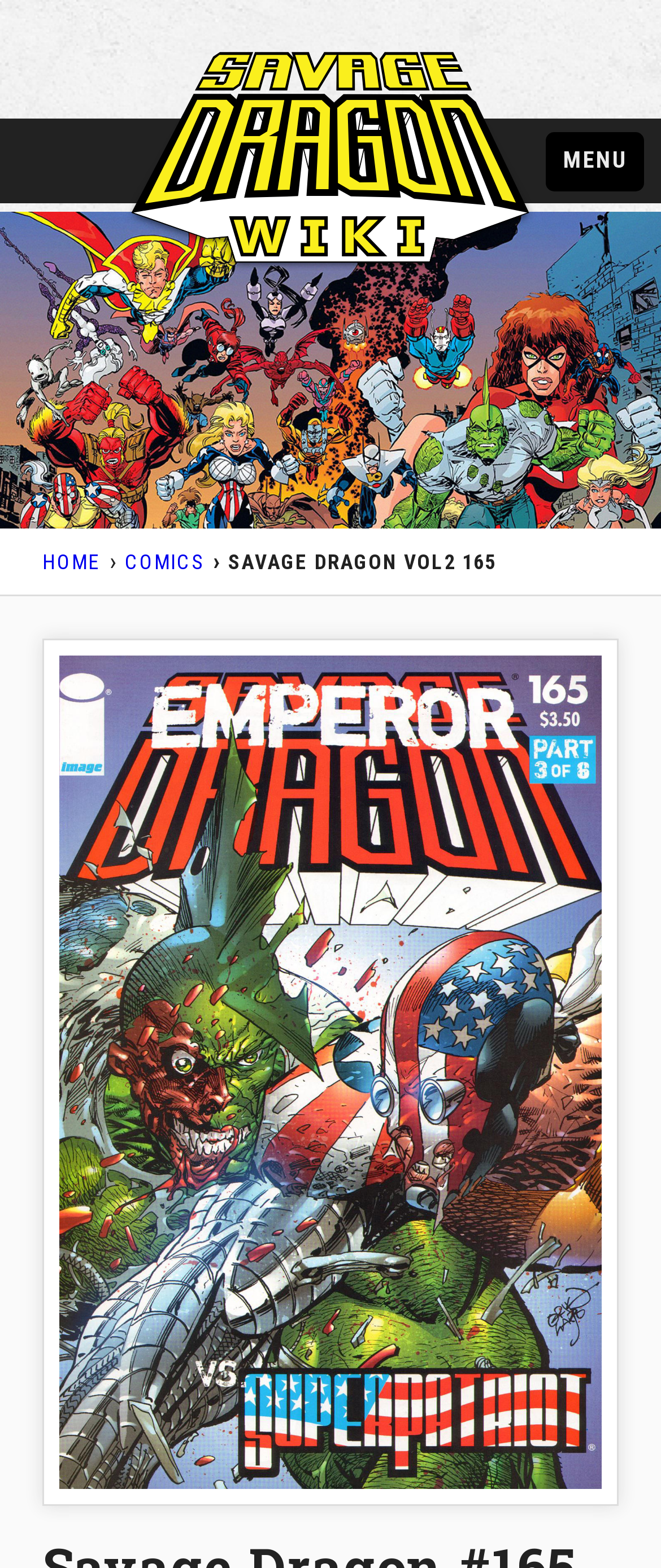Extract the bounding box coordinates for the UI element described as: "Home".

[0.064, 0.352, 0.151, 0.367]